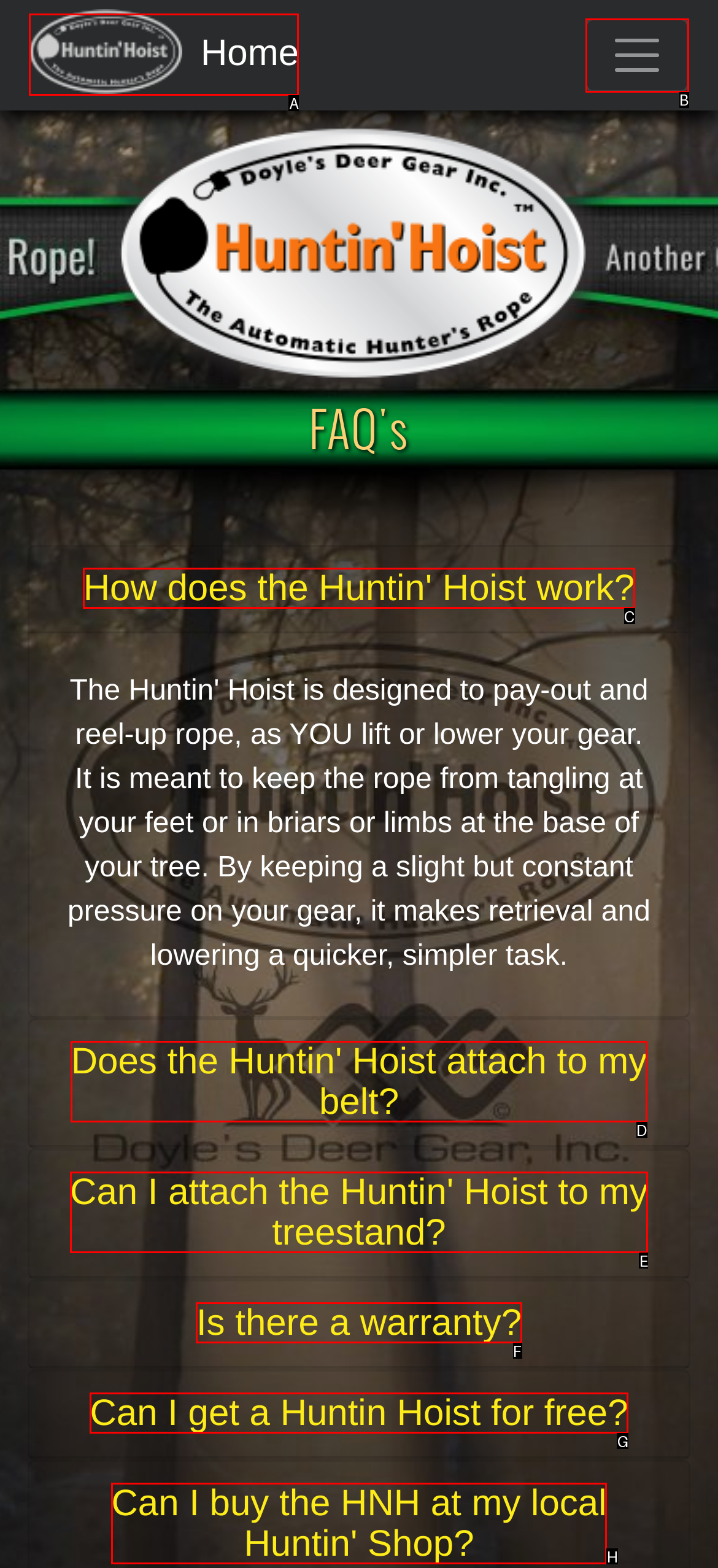Given the task: Click the logo Home link, indicate which boxed UI element should be clicked. Provide your answer using the letter associated with the correct choice.

A